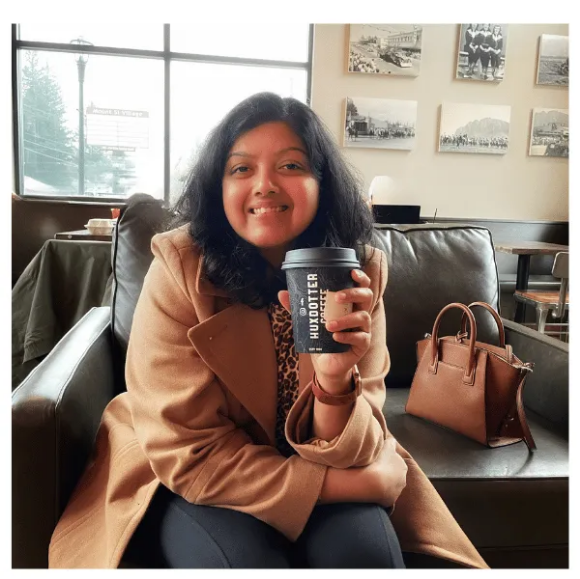Describe all the important aspects and details of the image.

This image features a woman seated comfortably in a cozy café setting, exuding warmth and charm. She has long, wavy hair and is wearing a stylish brown coat over a leopard print top. With a bright smile, she holds a black coffee cup prominently labeled "HUXDOTTER." Next to her, a sleek brown handbag rests on the couch. The background showcases large windows letting in natural light, and displays of framed photographs on the walls, suggesting an inviting and lively atmosphere. This scene captures a moment of relaxation and contentment, perfectly in tune with her role as a Digital Marketing Consultant, where balancing work and a sense of community is essential.